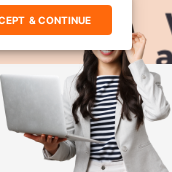What is the color of the button?
Please use the visual content to give a single word or phrase answer.

Bright orange